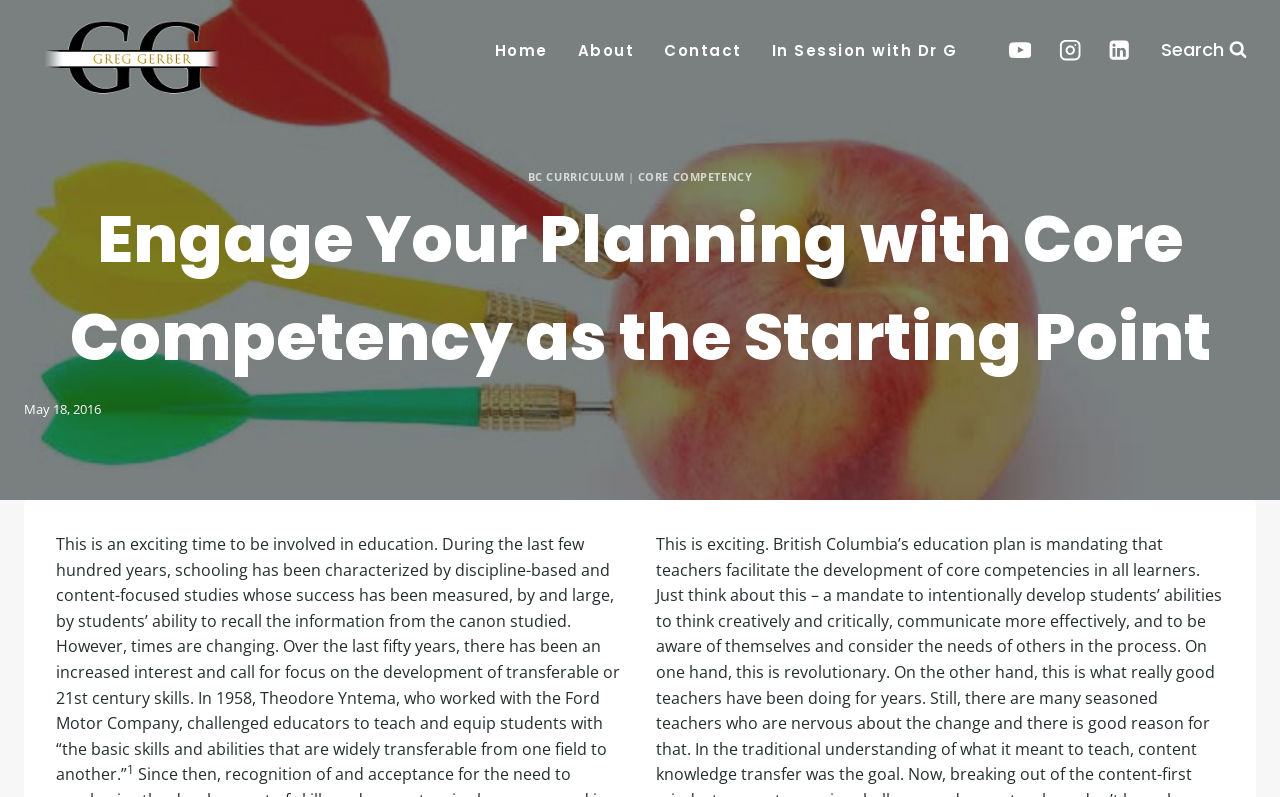How many navigation links are present?
From the image, respond with a single word or phrase.

4